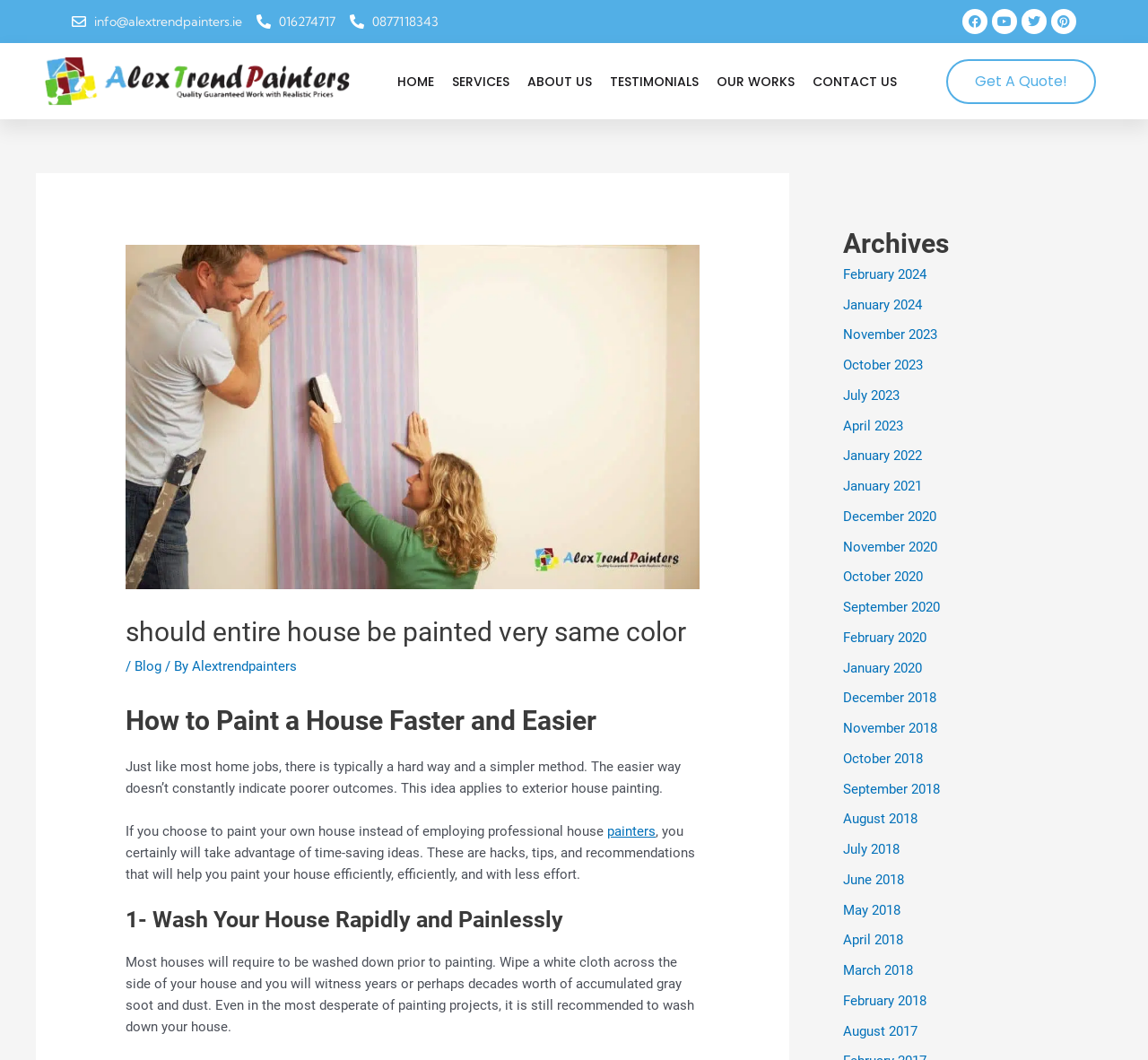Identify the coordinates of the bounding box for the element described below: "1253". Return the coordinates as four float numbers between 0 and 1: [left, top, right, bottom].

None